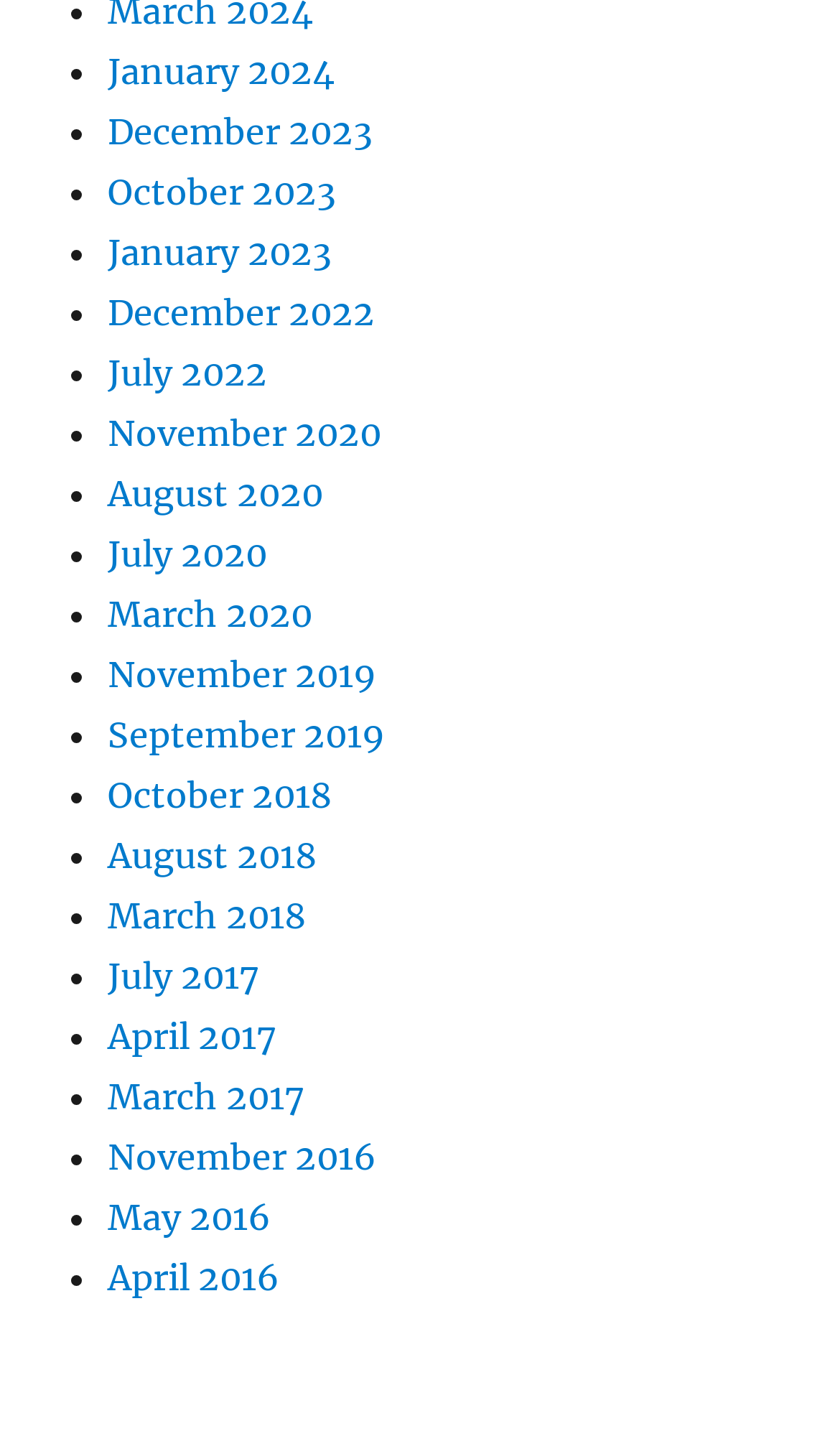Identify the bounding box coordinates of the specific part of the webpage to click to complete this instruction: "View December 2022".

[0.128, 0.202, 0.446, 0.232]